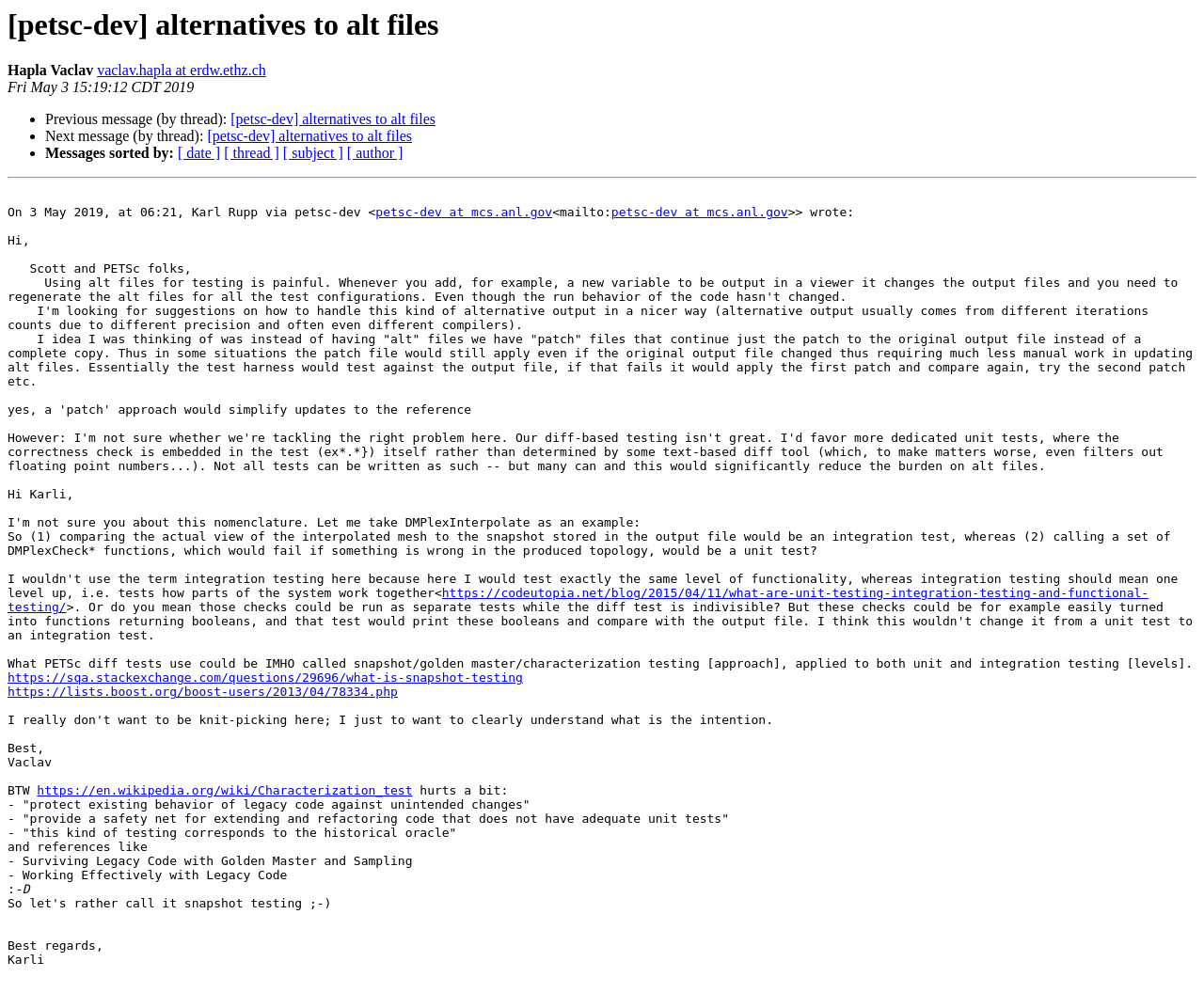What is the date of the first message?
Look at the image and respond with a one-word or short-phrase answer.

Fri May 3 15:19:12 CDT 2019